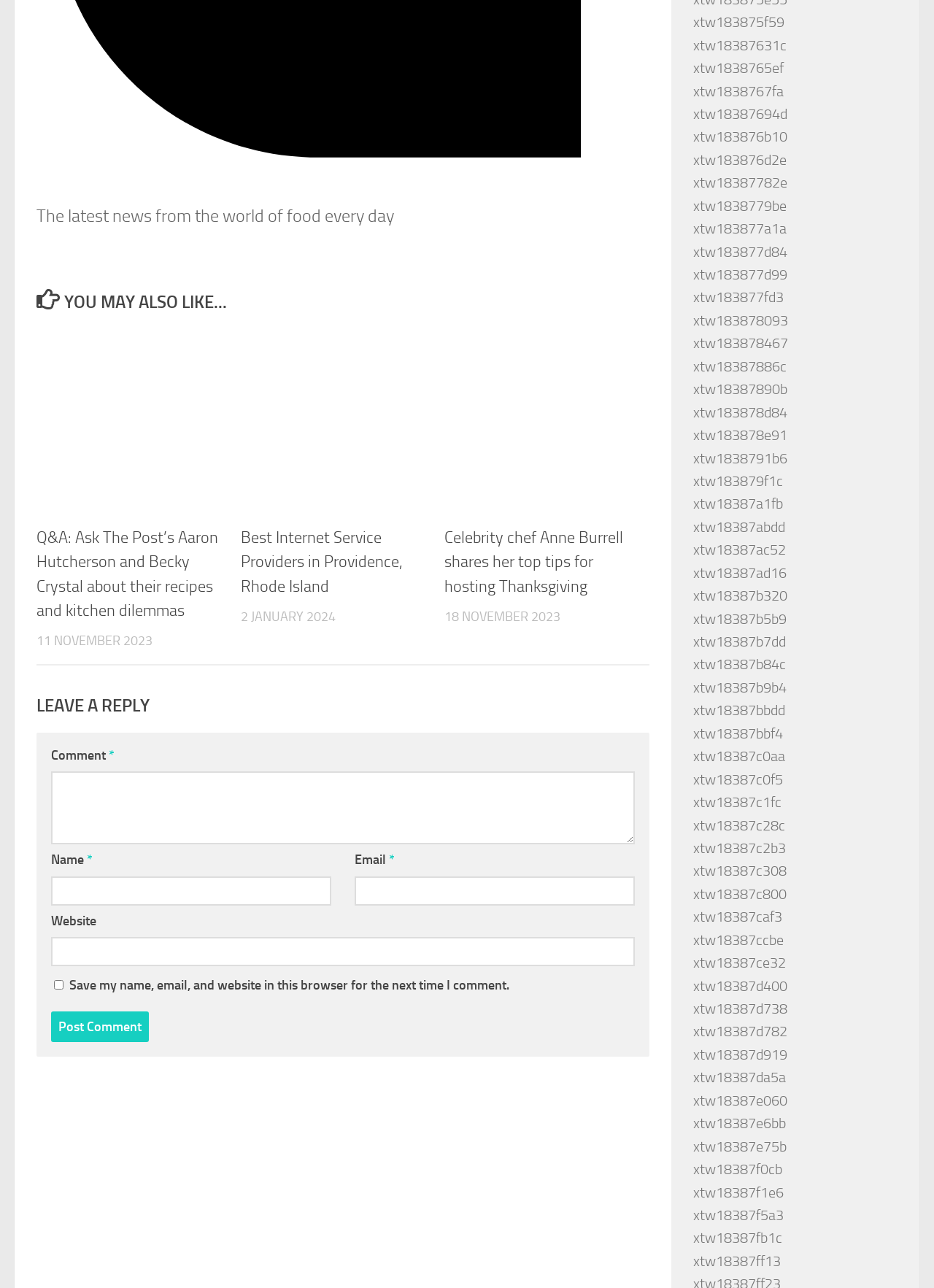Determine the bounding box coordinates of the clickable element to complete this instruction: "Enter your name in the 'Name' field". Provide the coordinates in the format of four float numbers between 0 and 1, [left, top, right, bottom].

[0.055, 0.68, 0.355, 0.703]